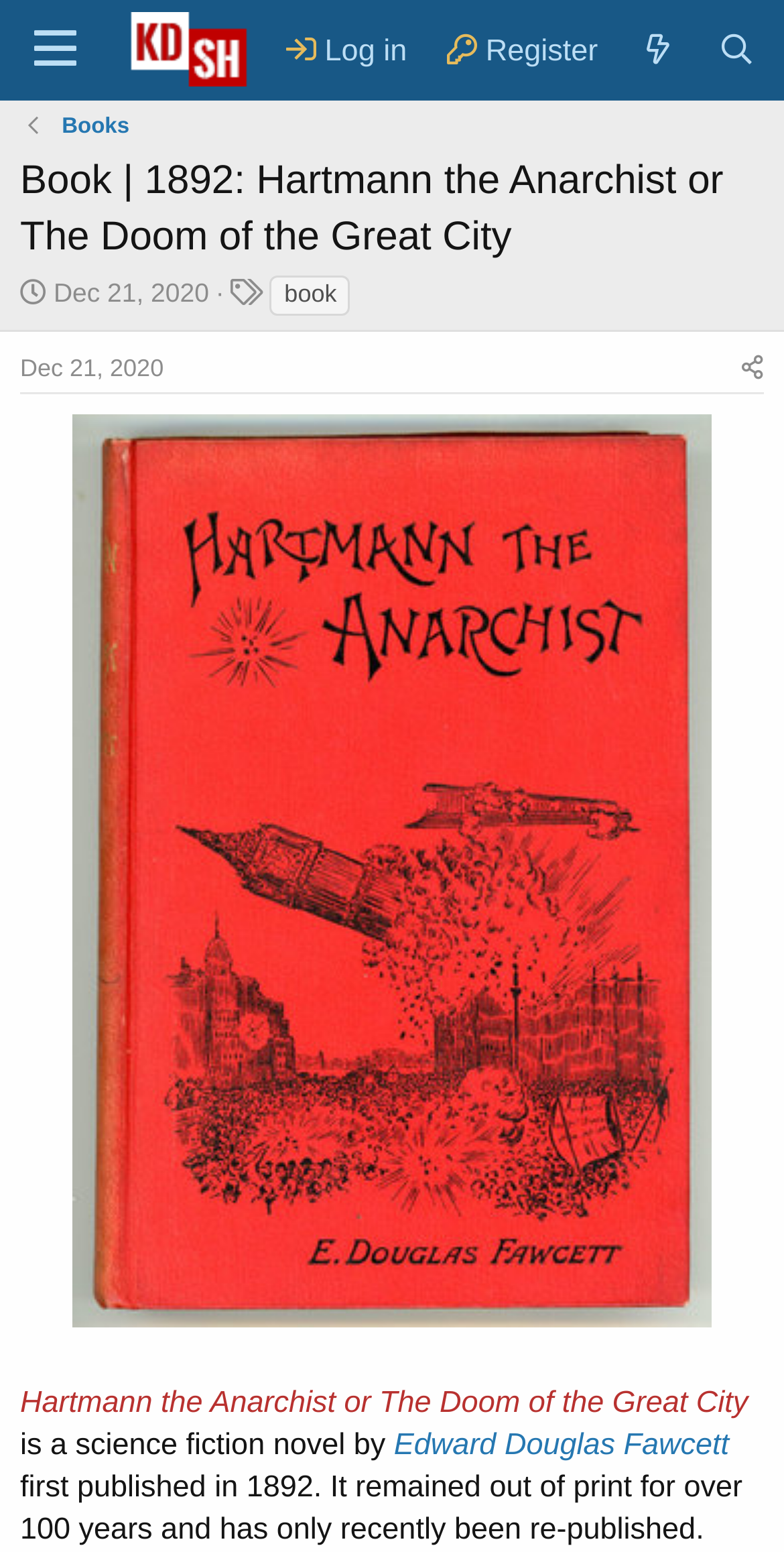Please identify the bounding box coordinates of the clickable region that I should interact with to perform the following instruction: "Log in". The coordinates should be expressed as four float numbers between 0 and 1, i.e., [left, top, right, bottom].

[0.339, 0.008, 0.545, 0.057]